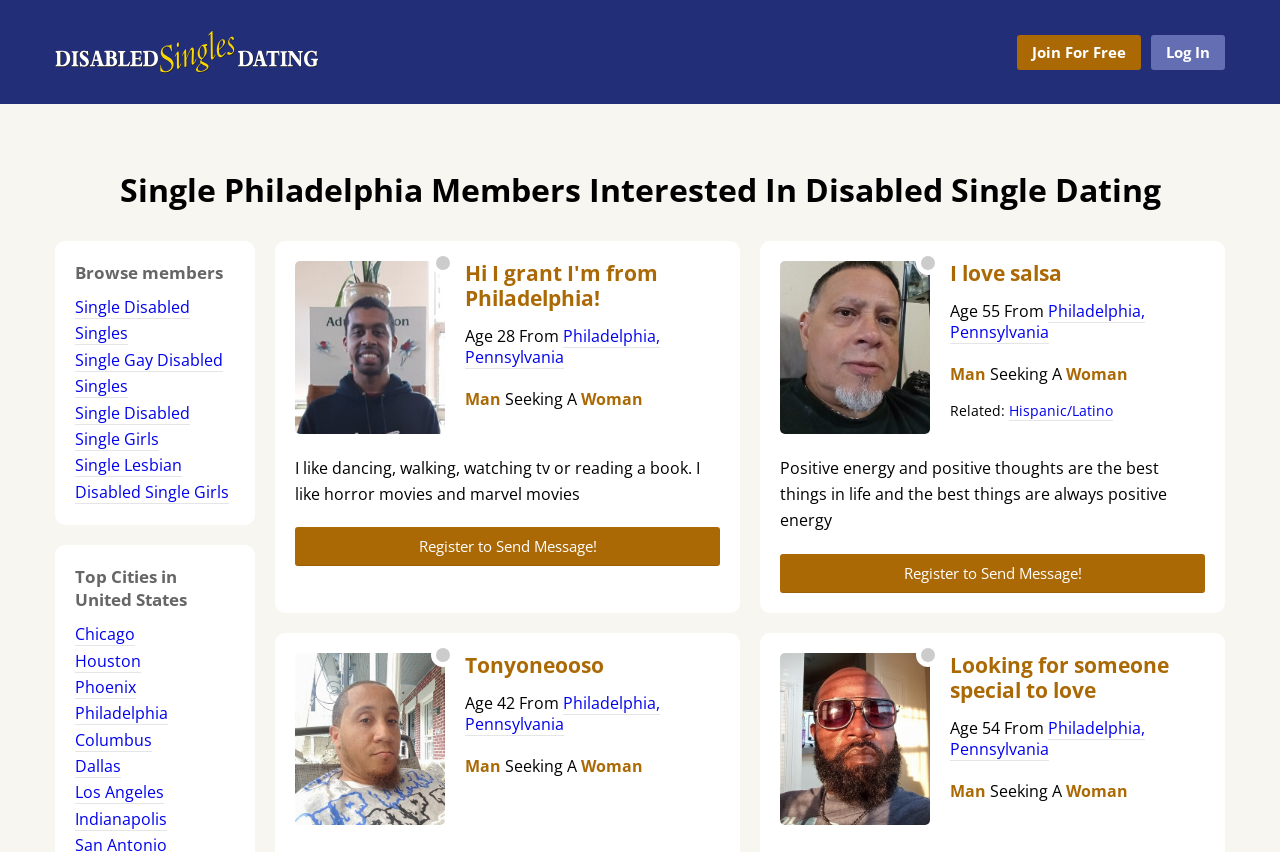Identify the bounding box coordinates of the clickable region necessary to fulfill the following instruction: "Click on Join For Free". The bounding box coordinates should be four float numbers between 0 and 1, i.e., [left, top, right, bottom].

[0.795, 0.041, 0.891, 0.082]